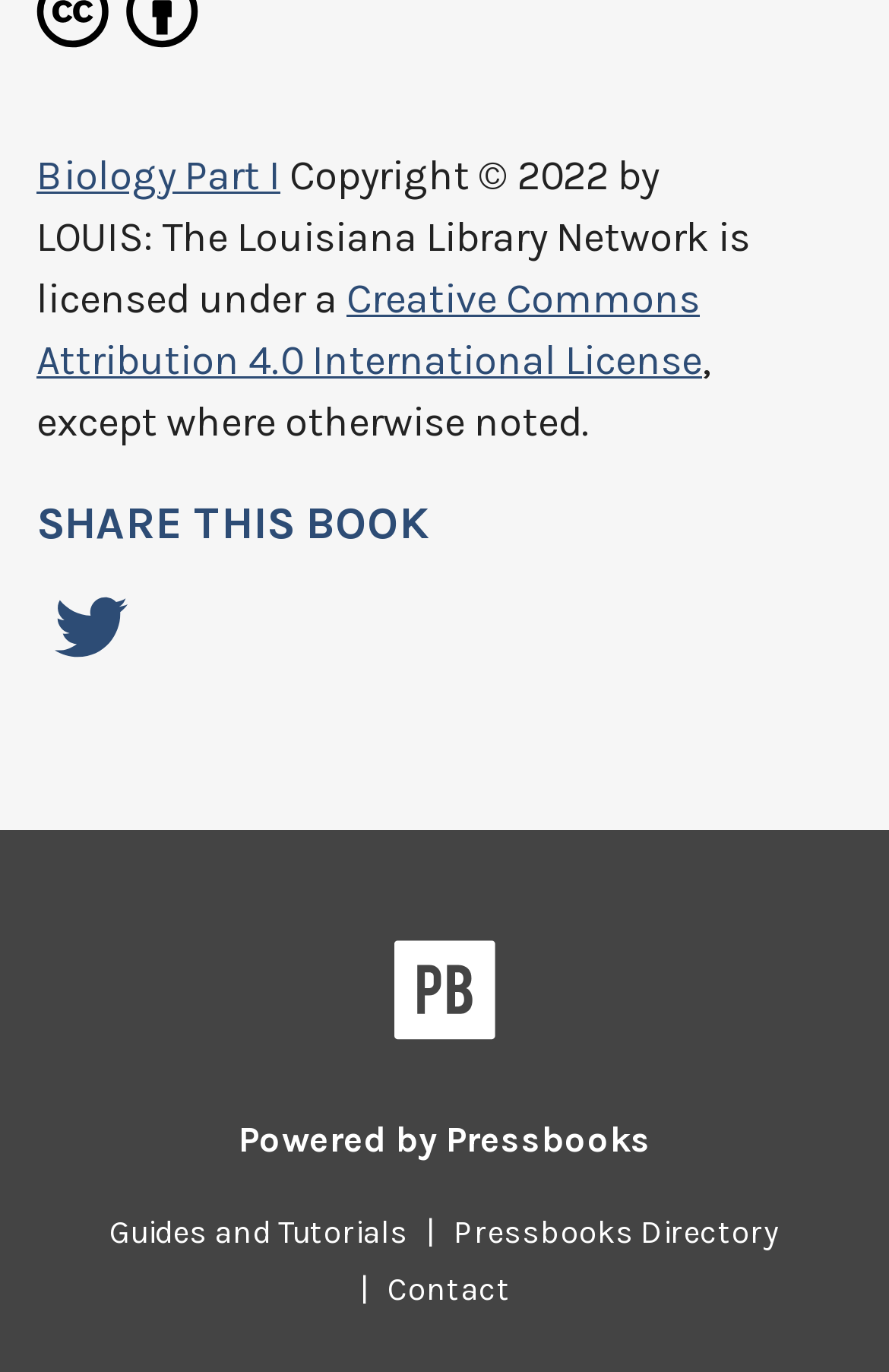Indicate the bounding box coordinates of the element that must be clicked to execute the instruction: "View Creative Commons Attribution 4.0 International License". The coordinates should be given as four float numbers between 0 and 1, i.e., [left, top, right, bottom].

[0.041, 0.199, 0.79, 0.281]